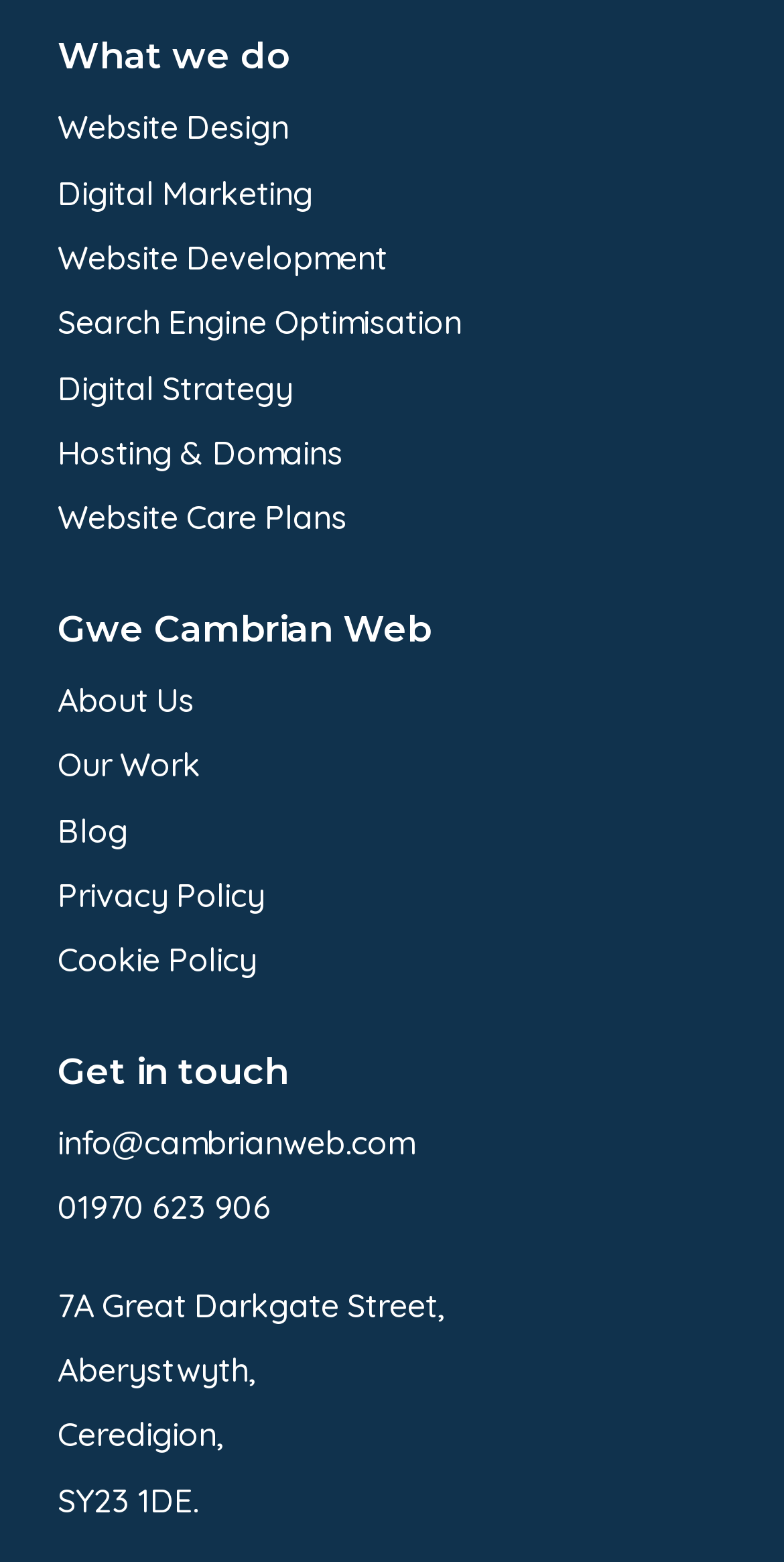Show the bounding box coordinates of the element that should be clicked to complete the task: "Get in touch".

[0.074, 0.743, 0.926, 0.779]